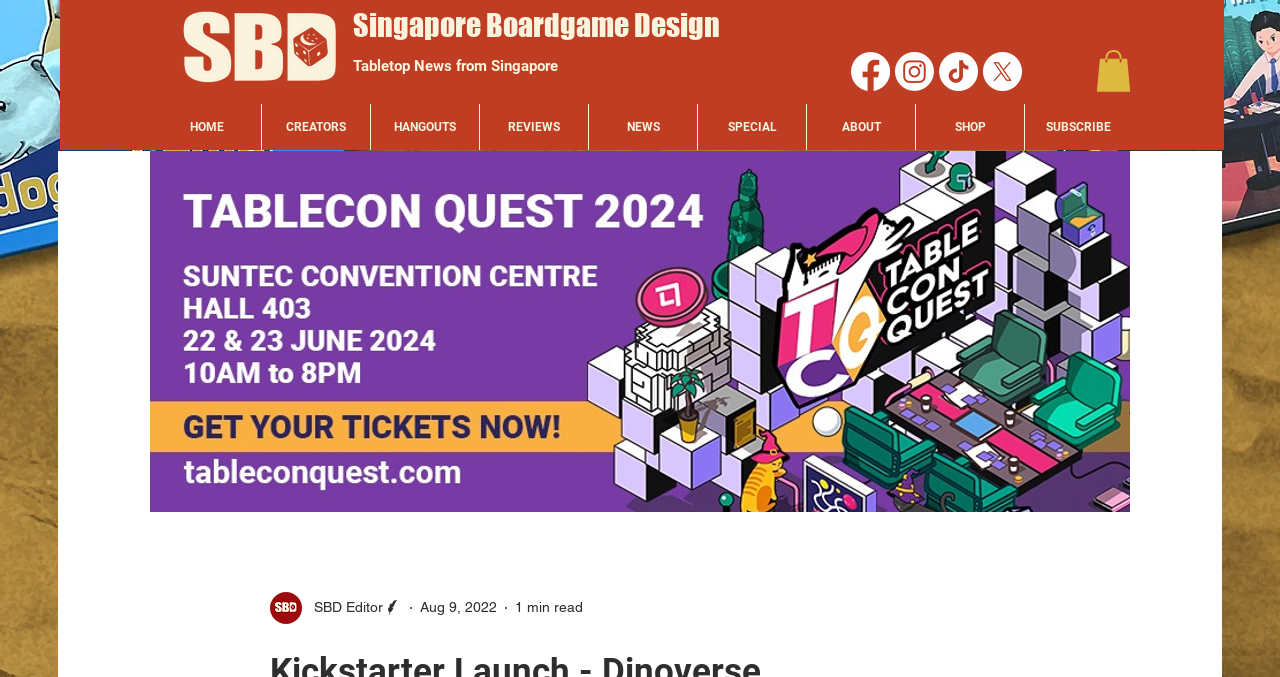Provide a one-word or one-phrase answer to the question:
What is the position of the 'HOME' link in the navigation menu?

First